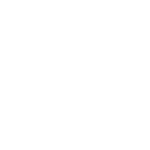Provide a one-word or one-phrase answer to the question:
What is the goal of Sun-In-One™'s solar products?

on-grid reliability